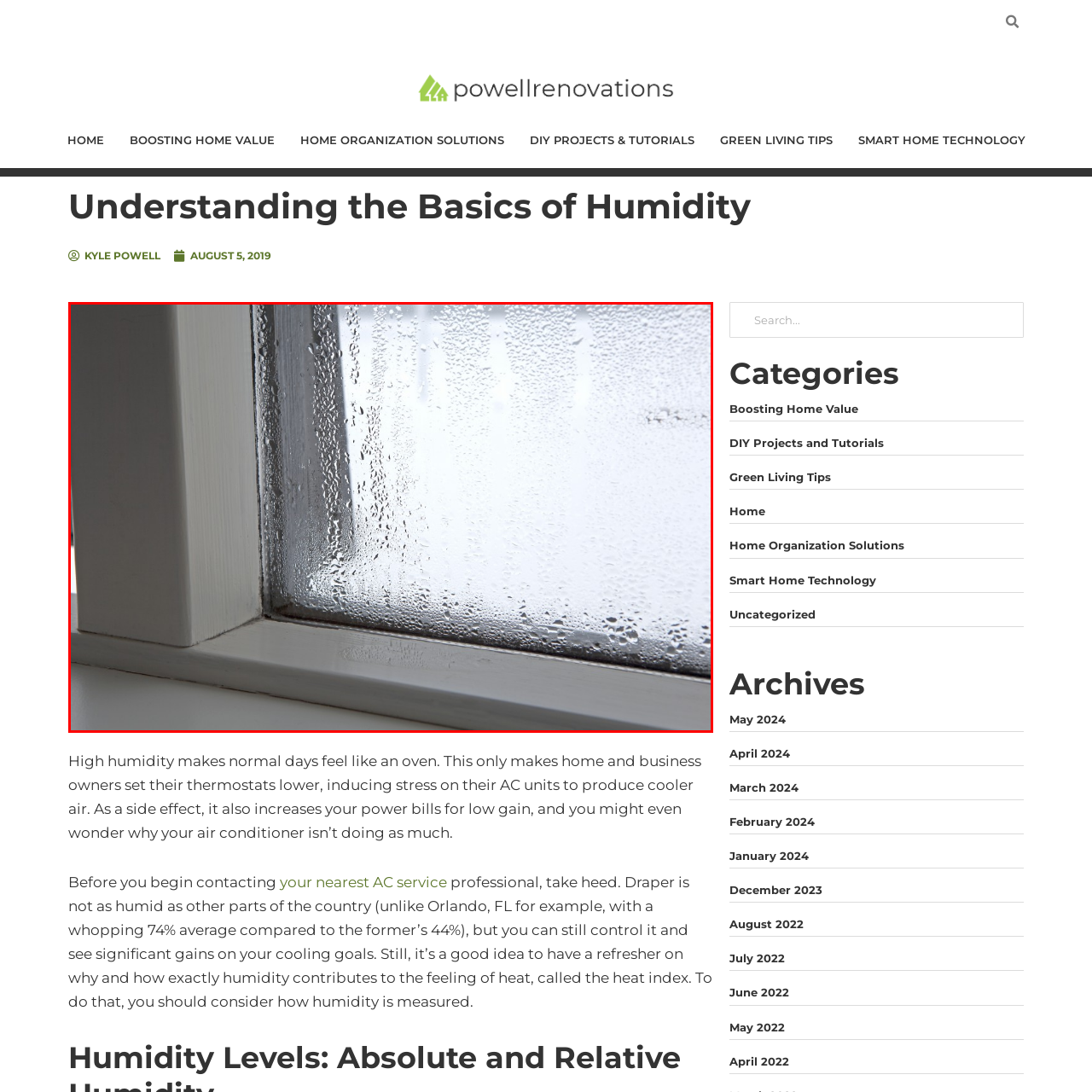What is the effect of high humidity on homes?
Look closely at the portion of the image highlighted by the red bounding box and provide a comprehensive answer to the question.

According to the caption, high humidity can make homes feel uncomfortably warm, which suggests that the excess moisture in the air can lead to a perceived increase in temperature, making the indoor environment feel warmer than it actually is.